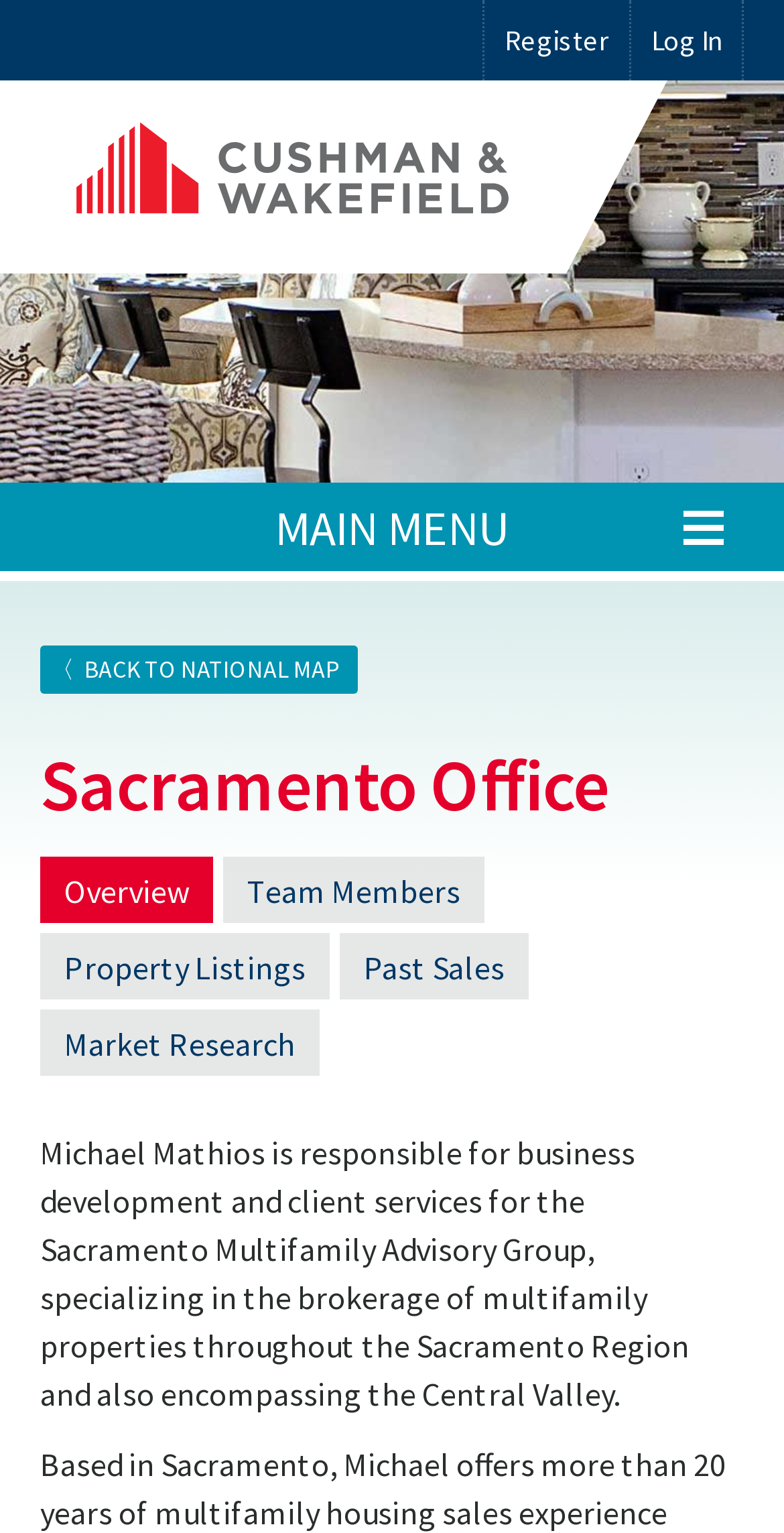Could you indicate the bounding box coordinates of the region to click in order to complete this instruction: "Browse the Property Listings".

[0.051, 0.609, 0.421, 0.652]